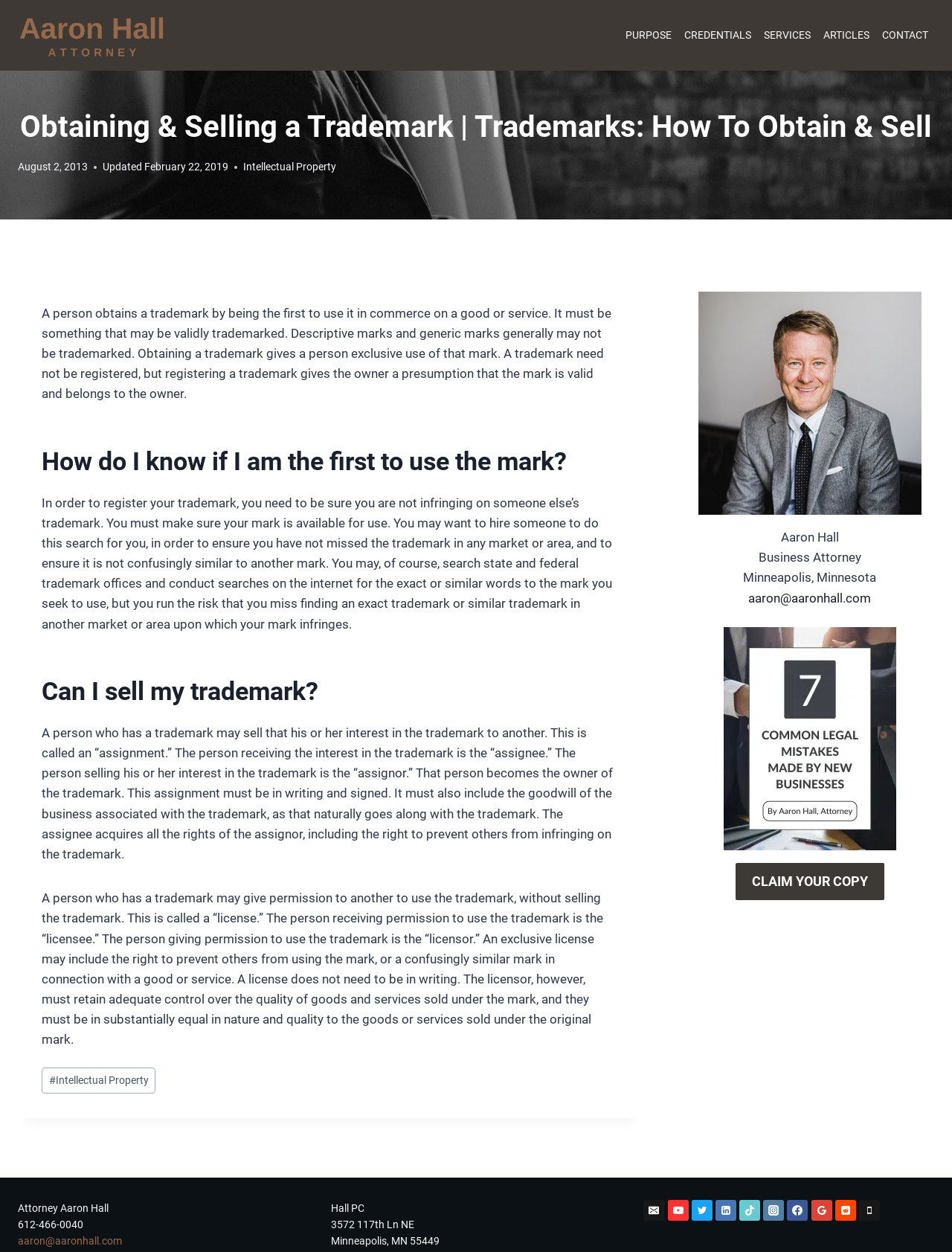Extract the bounding box coordinates for the UI element described by the text: "CLAIM YOUR COPY". The coordinates should be in the form of [left, top, right, bottom] with values between 0 and 1.

[0.772, 0.689, 0.929, 0.719]